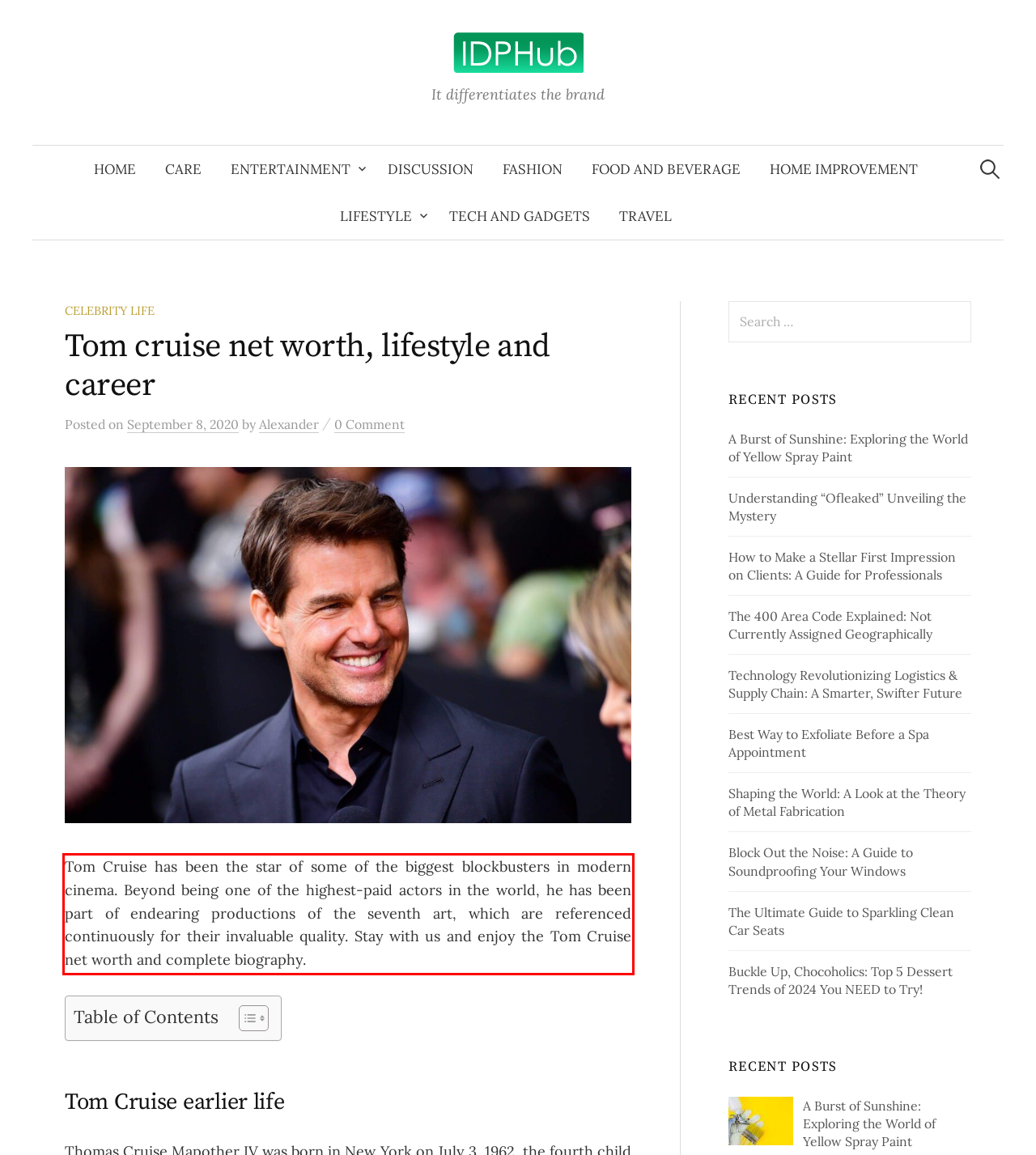Using the provided webpage screenshot, identify and read the text within the red rectangle bounding box.

Tom Cruise has been the star of some of the biggest blockbusters in modern cinema. Beyond being one of the highest-paid actors in the world, he has been part of endearing productions of the seventh art, which are referenced continuously for their invaluable quality. Stay with us and enjoy the Tom Cruise net worth and complete biography.